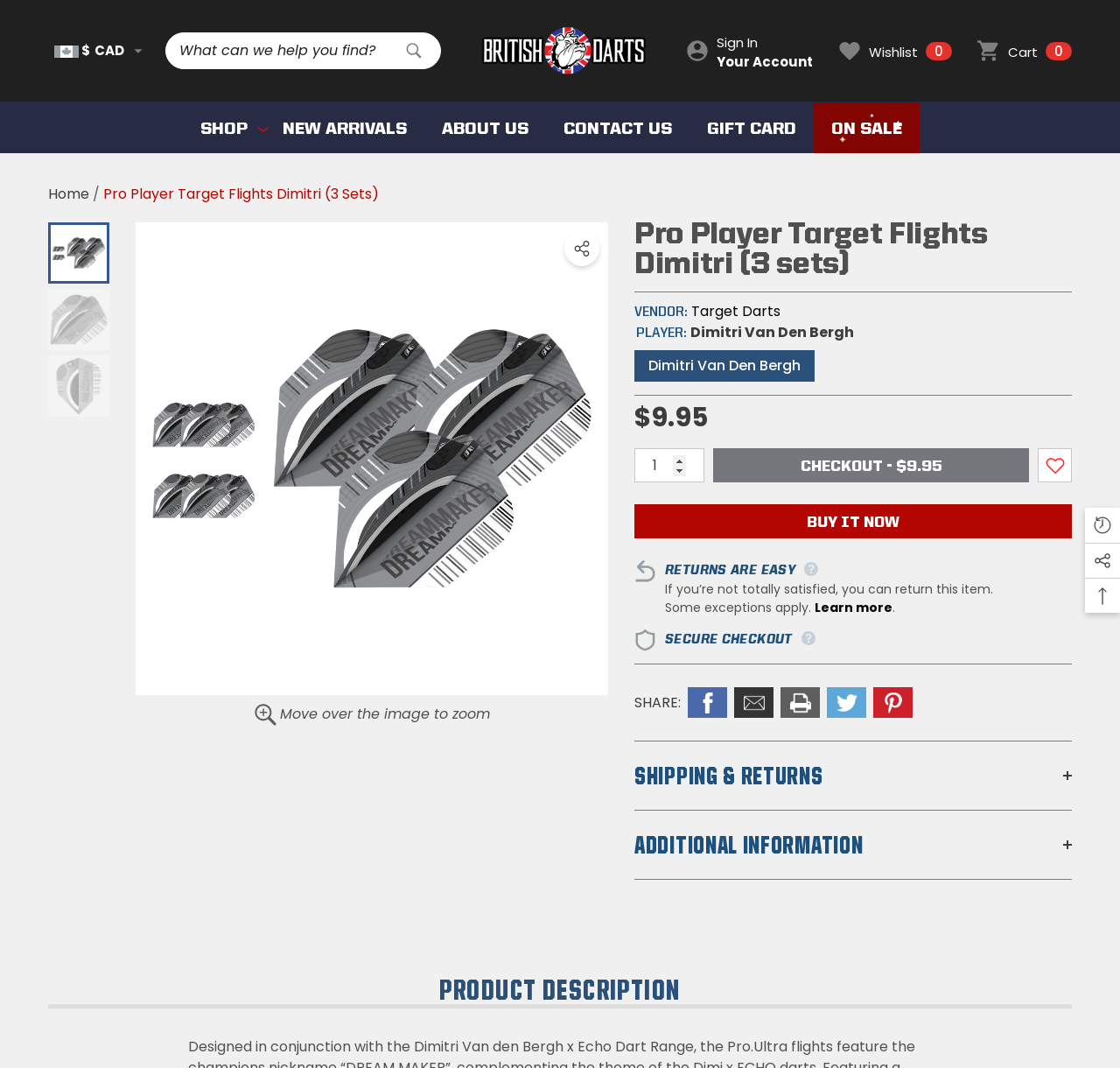Could you provide the bounding box coordinates for the portion of the screen to click to complete this instruction: "Select currency"?

[0.073, 0.038, 0.111, 0.056]